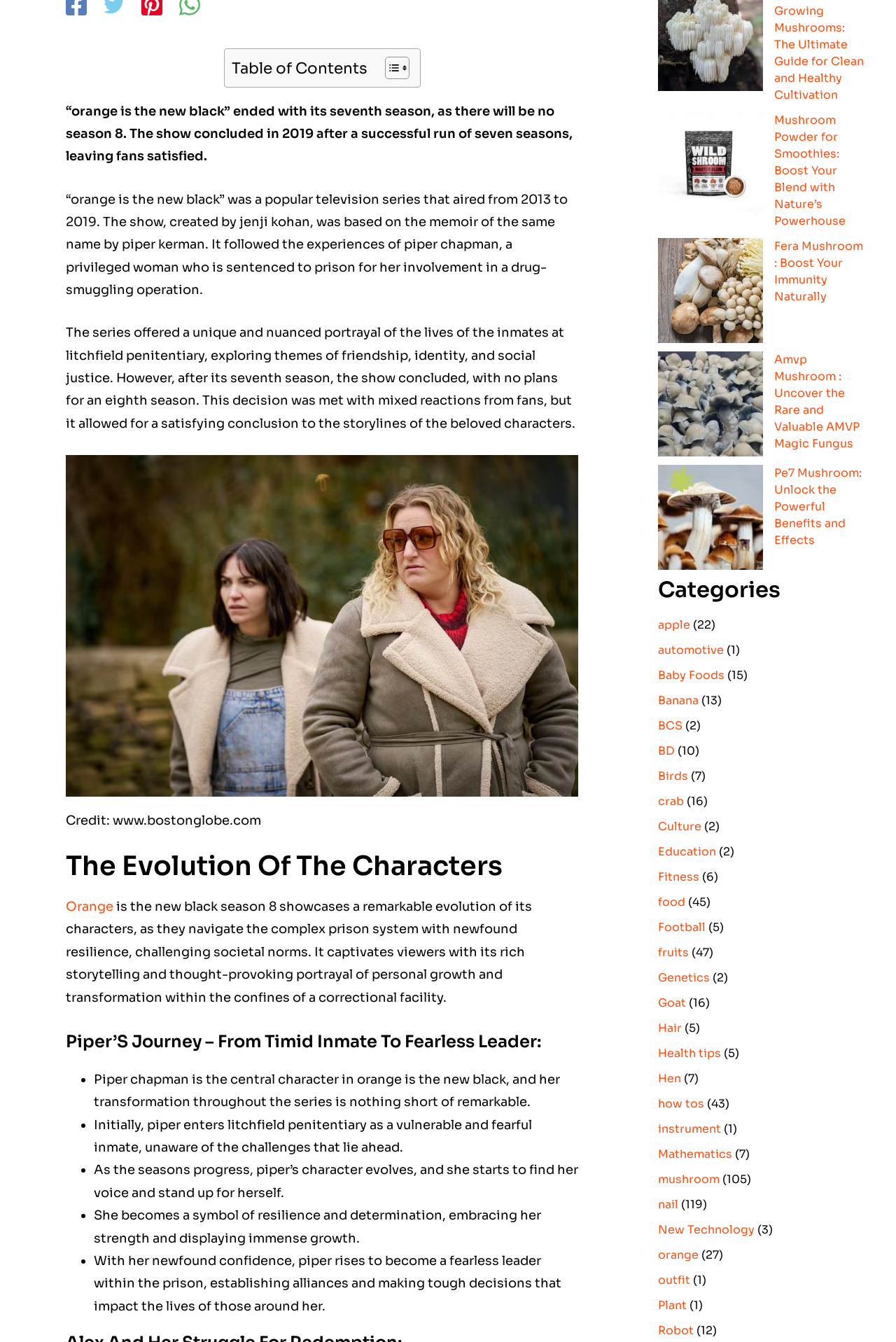Provide the bounding box coordinates of the HTML element described by the text: "Fitness". The coordinates should be in the format [left, top, right, bottom] with values between 0 and 1.

[0.734, 0.406, 0.78, 0.417]